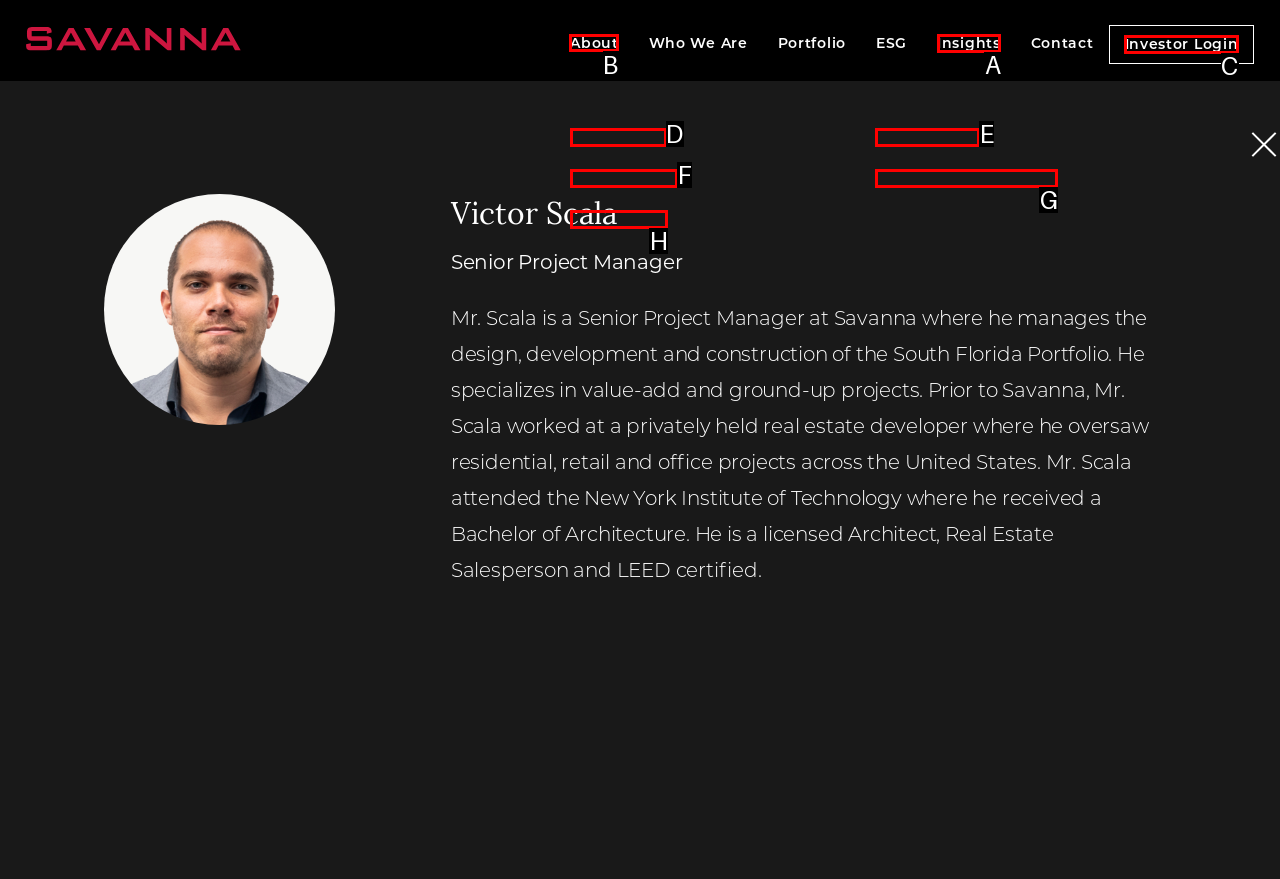Which option should be clicked to complete this task: go to About page
Reply with the letter of the correct choice from the given choices.

B